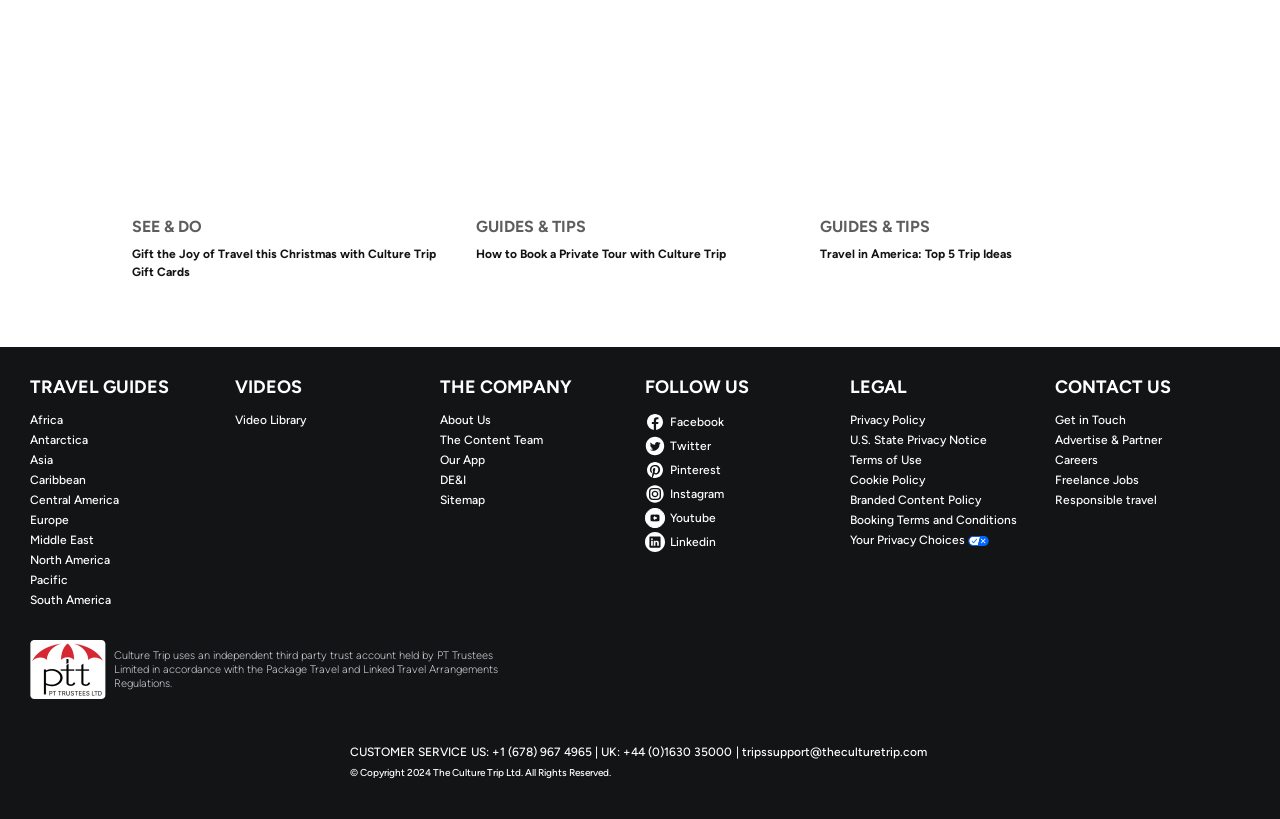Find the bounding box coordinates of the element I should click to carry out the following instruction: "Get in Touch with Culture Trip".

[0.824, 0.503, 0.977, 0.523]